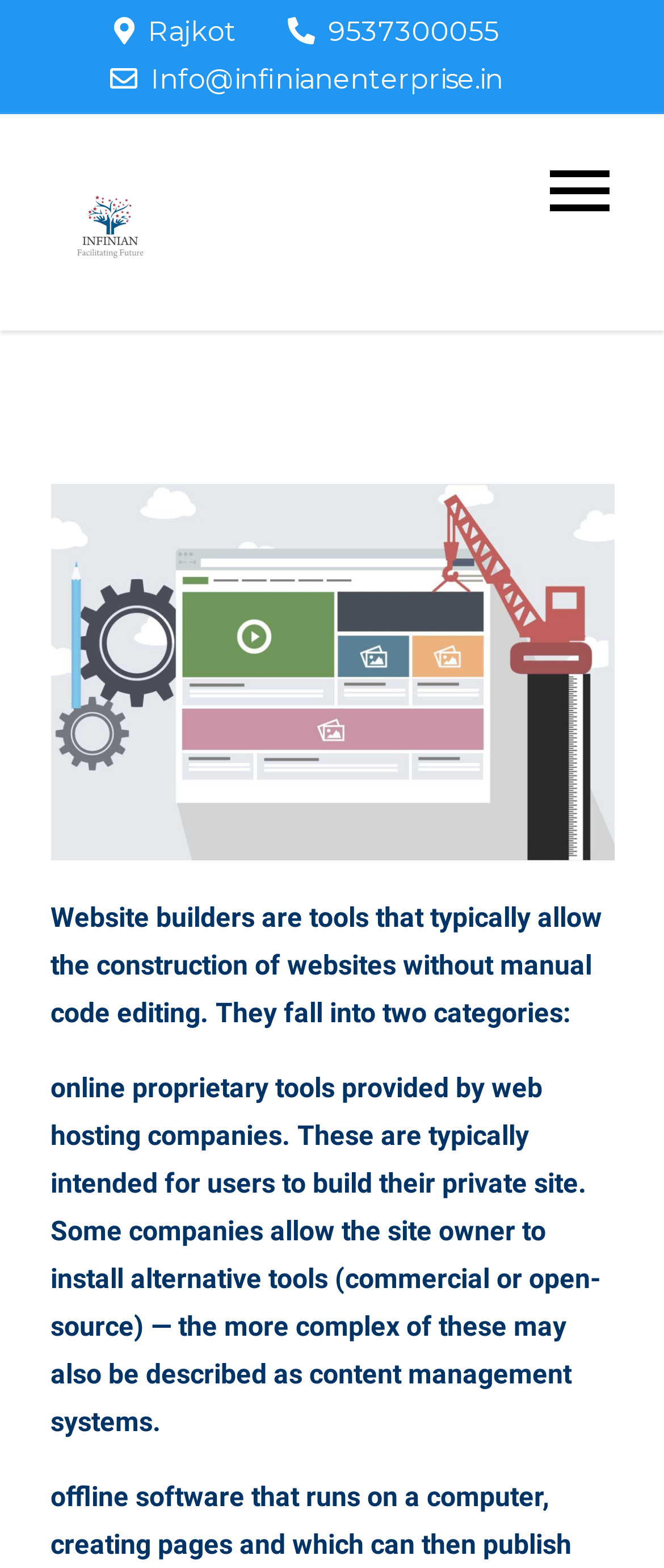Show the bounding box coordinates for the HTML element as described: "9537300055".

[0.433, 0.01, 0.751, 0.03]